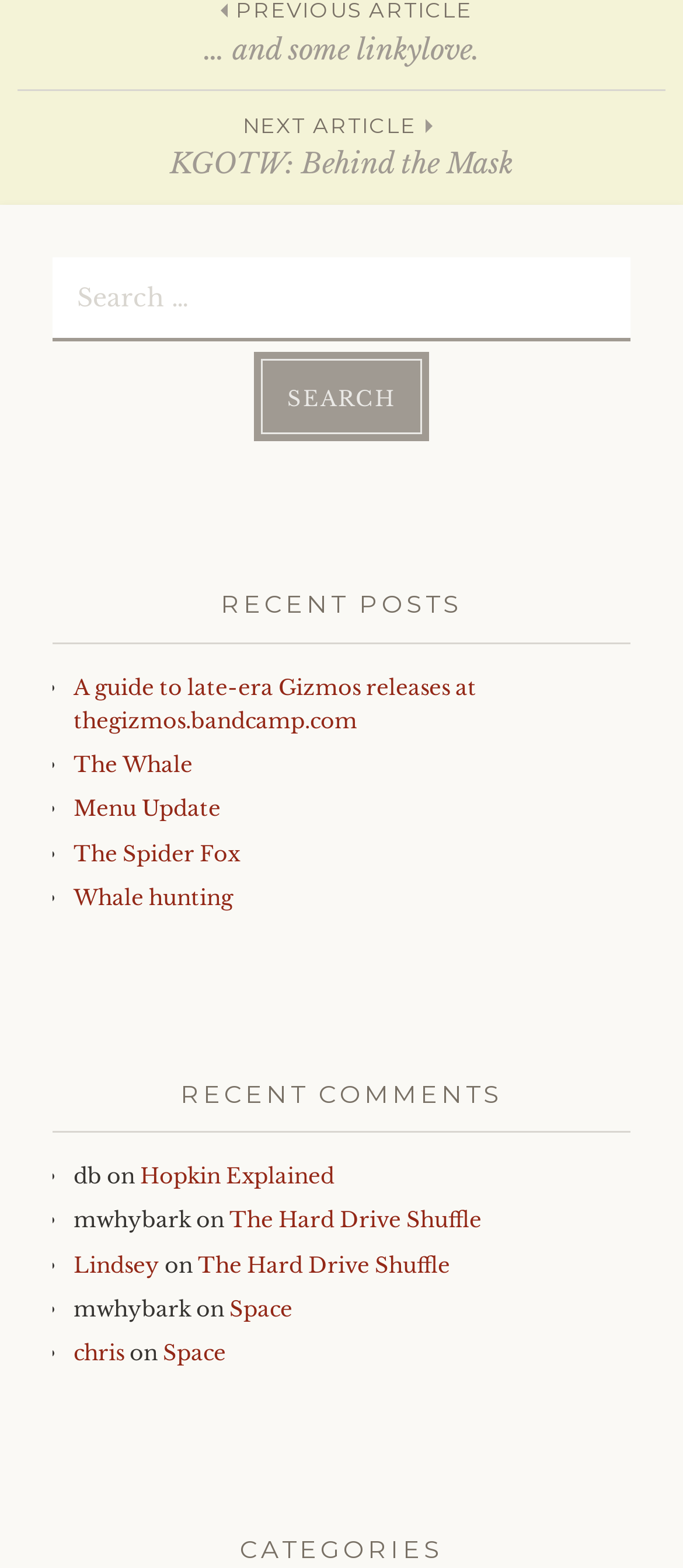Please find the bounding box coordinates of the element's region to be clicked to carry out this instruction: "Read the next article".

[0.026, 0.069, 0.974, 0.119]